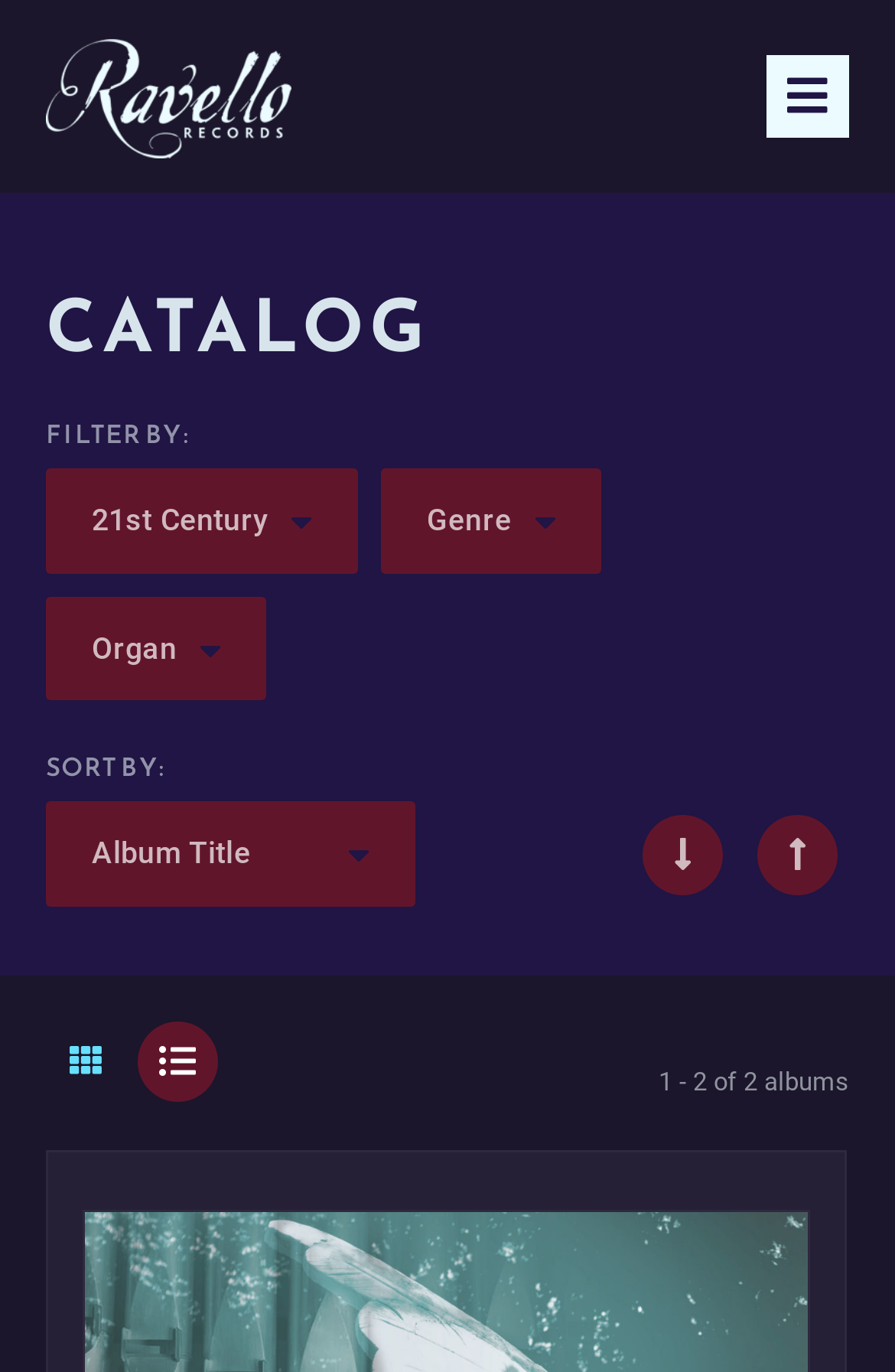Please specify the bounding box coordinates of the element that should be clicked to execute the given instruction: 'Sort by album title'. Ensure the coordinates are four float numbers between 0 and 1, expressed as [left, top, right, bottom].

[0.102, 0.609, 0.28, 0.635]